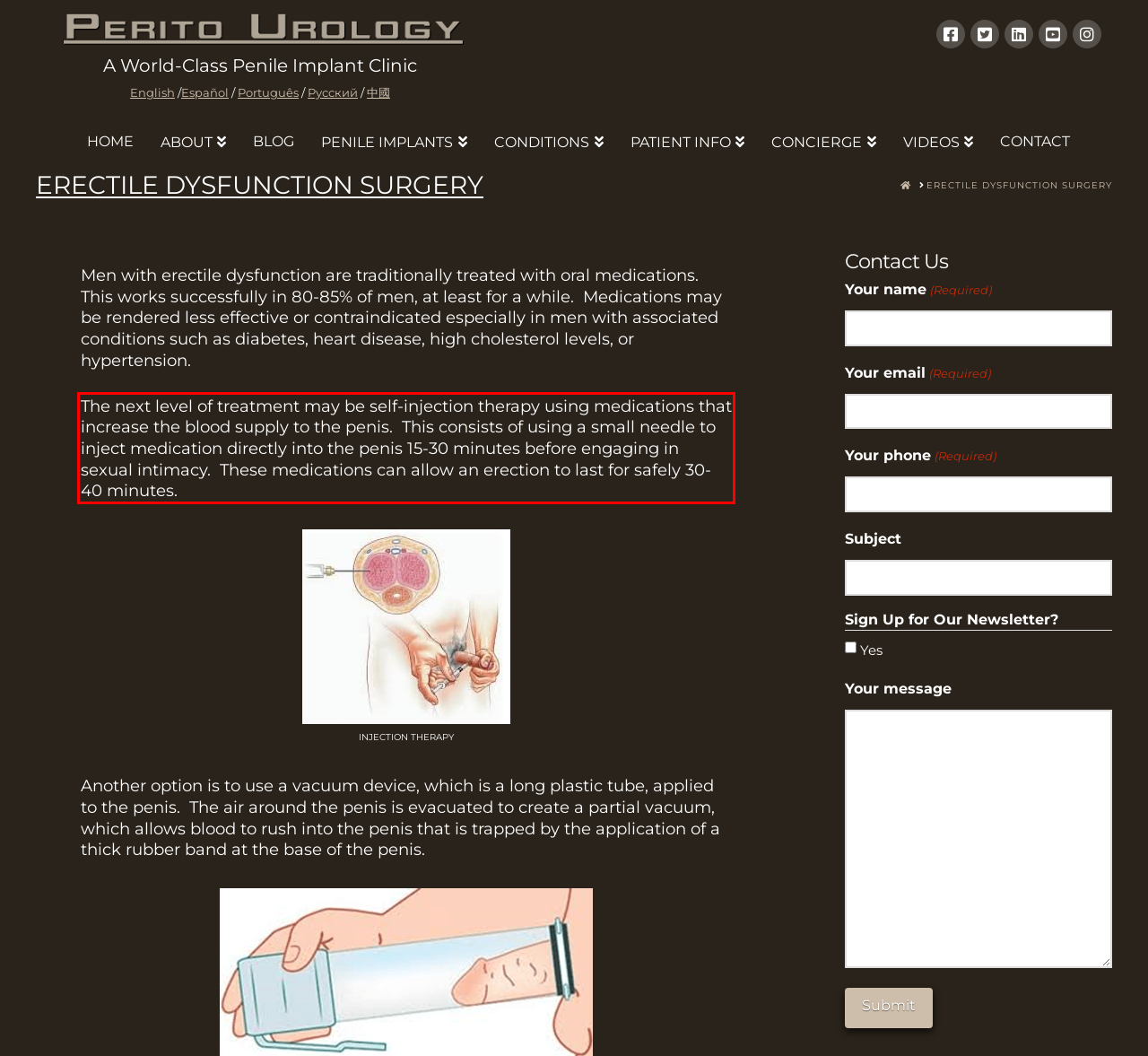With the given screenshot of a webpage, locate the red rectangle bounding box and extract the text content using OCR.

The next level of treatment may be self-injection therapy using medications that increase the blood supply to the penis. This consists of using a small needle to inject medication directly into the penis 15-30 minutes before engaging in sexual intimacy. These medications can allow an erection to last for safely 30-40 minutes.